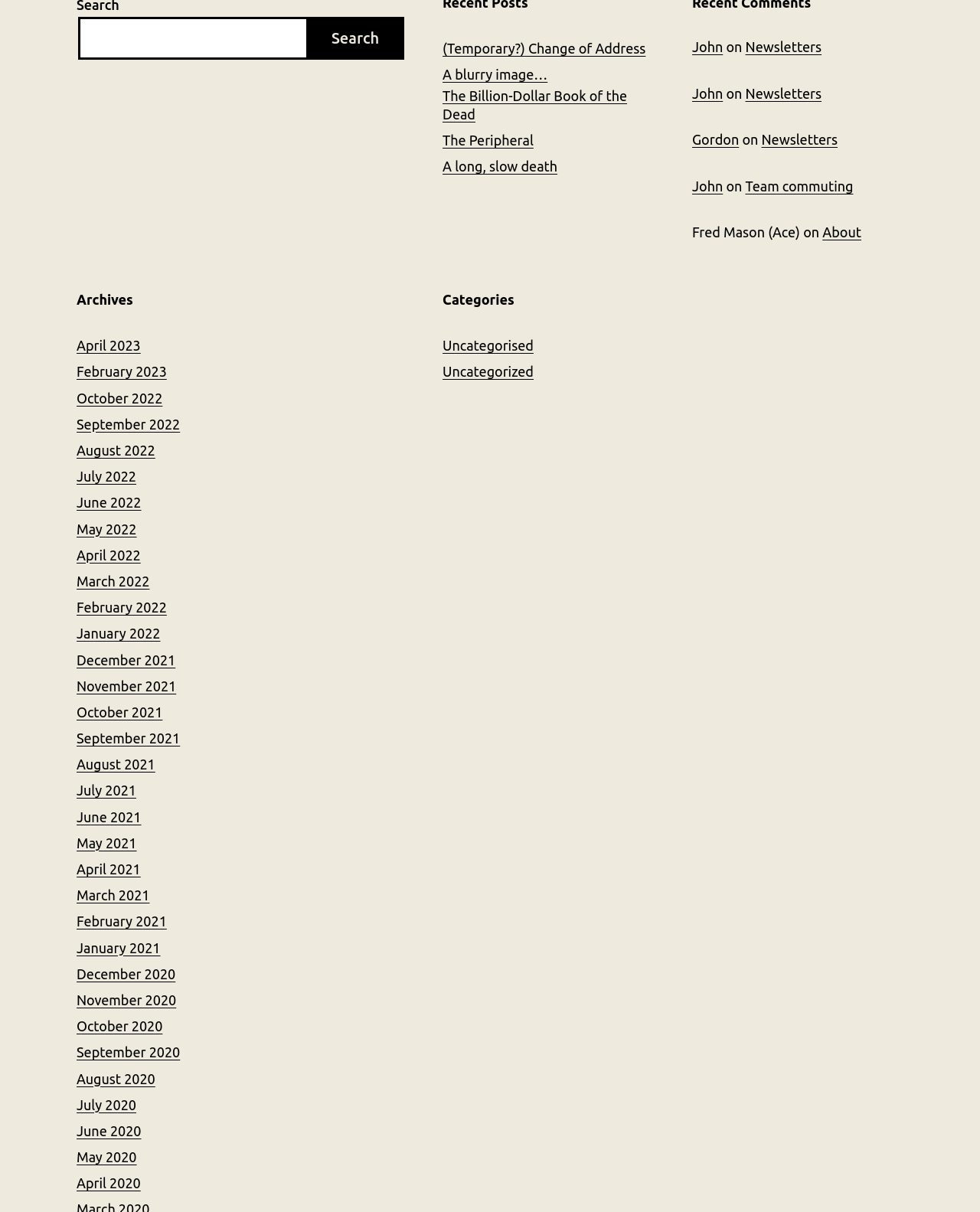Observe the image and answer the following question in detail: What are the categories listed on the webpage?

The categories are listed in a section titled 'Categories' on the webpage. There are two categories listed: 'Uncategorised' and 'Uncategorized'. These categories may be used to organize and filter content on the website.